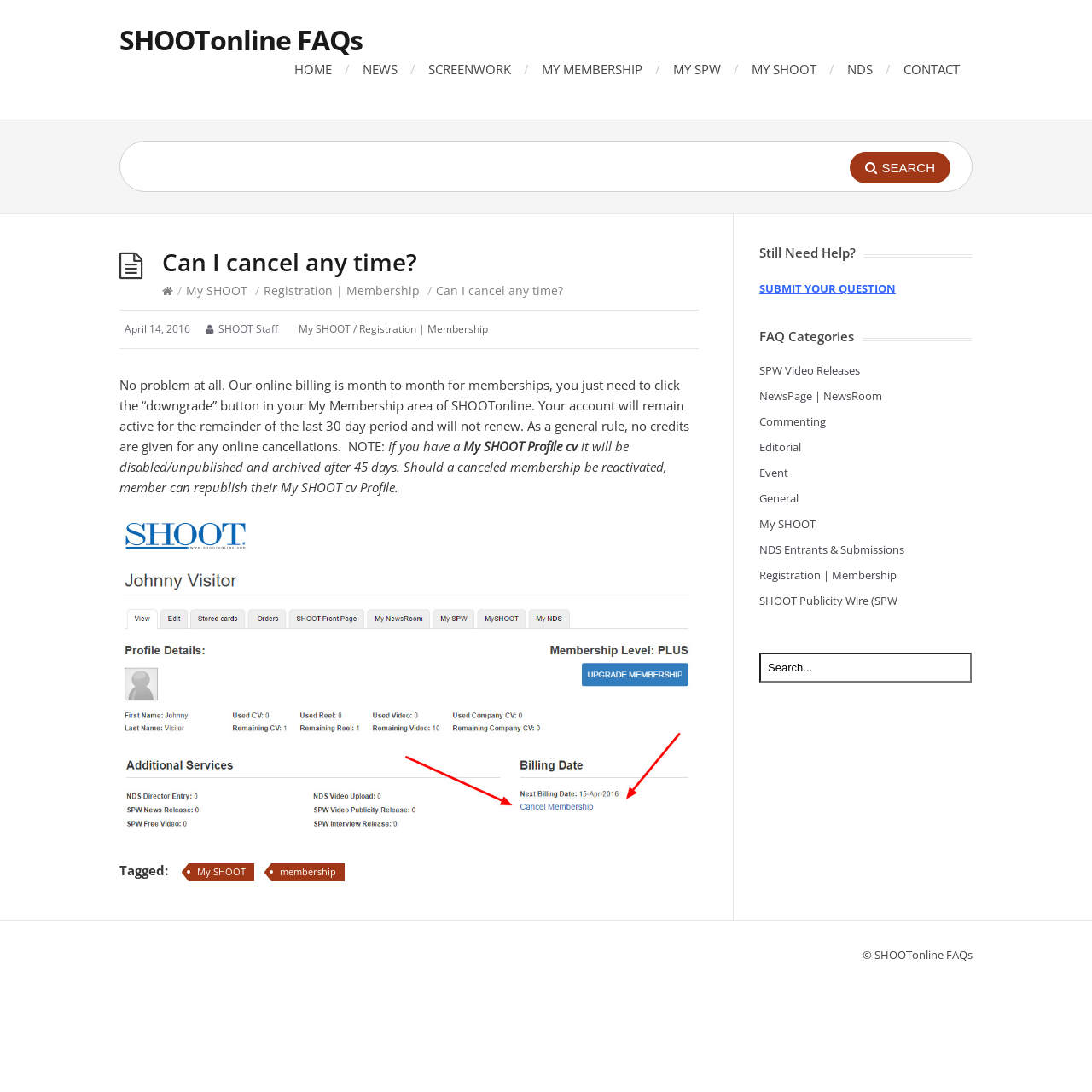Determine the bounding box coordinates for the element that should be clicked to follow this instruction: "View Registration | Membership FAQ". The coordinates should be given as four float numbers between 0 and 1, in the format [left, top, right, bottom].

[0.241, 0.259, 0.384, 0.273]